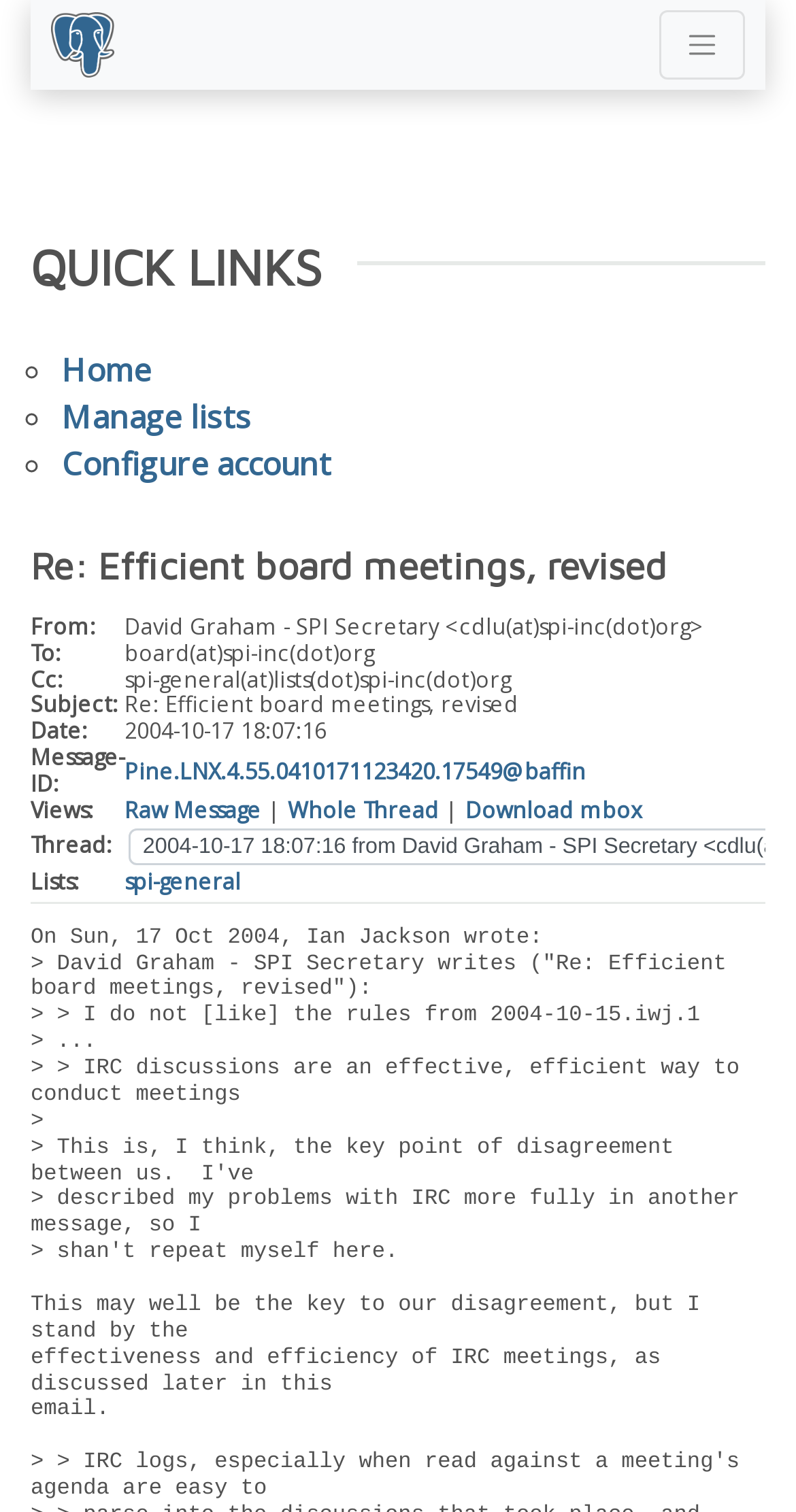Answer with a single word or phrase: 
Who wrote the email?

Ian Jackson